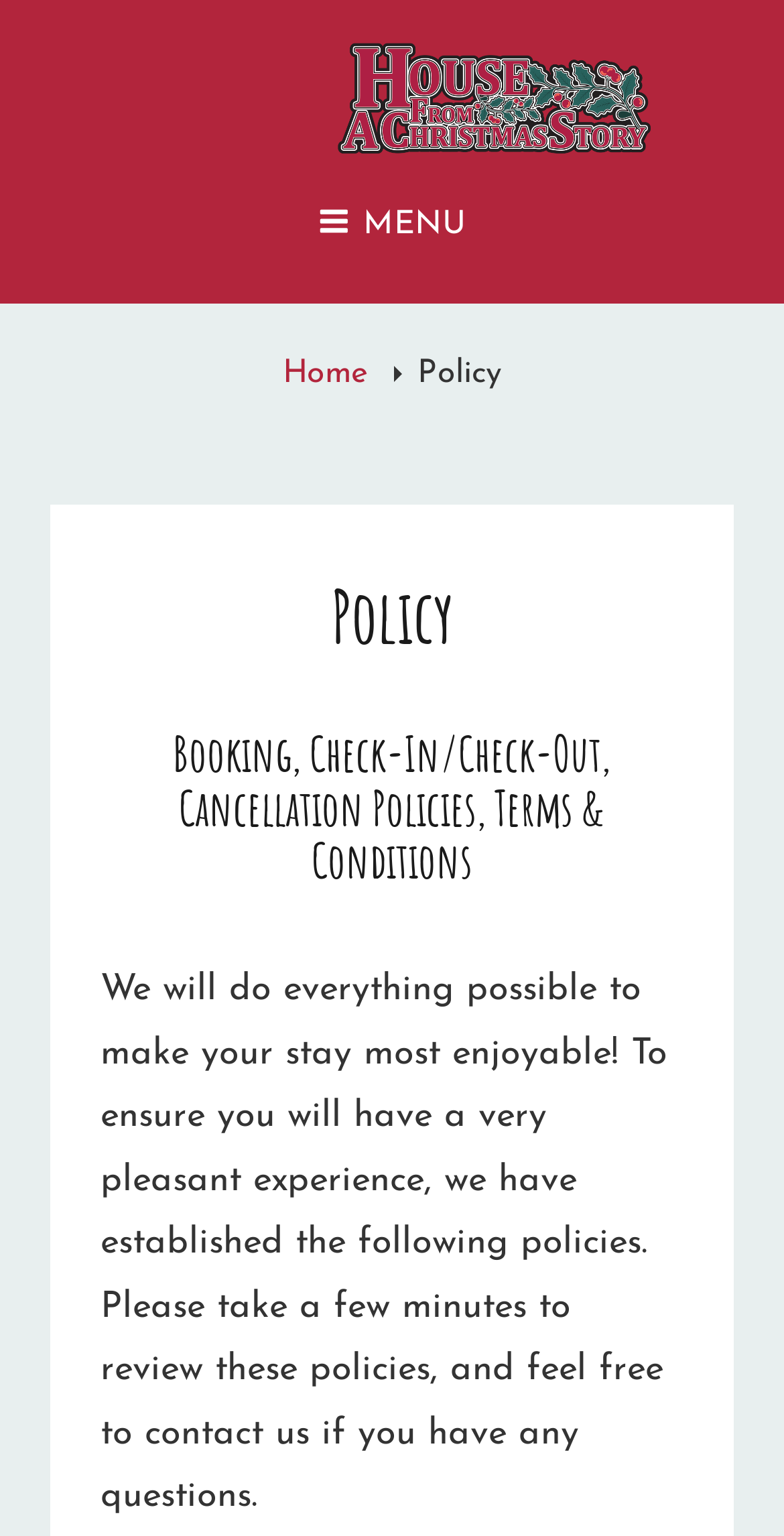Give the bounding box coordinates for the element described by: "gluten free yellow cake mix".

None